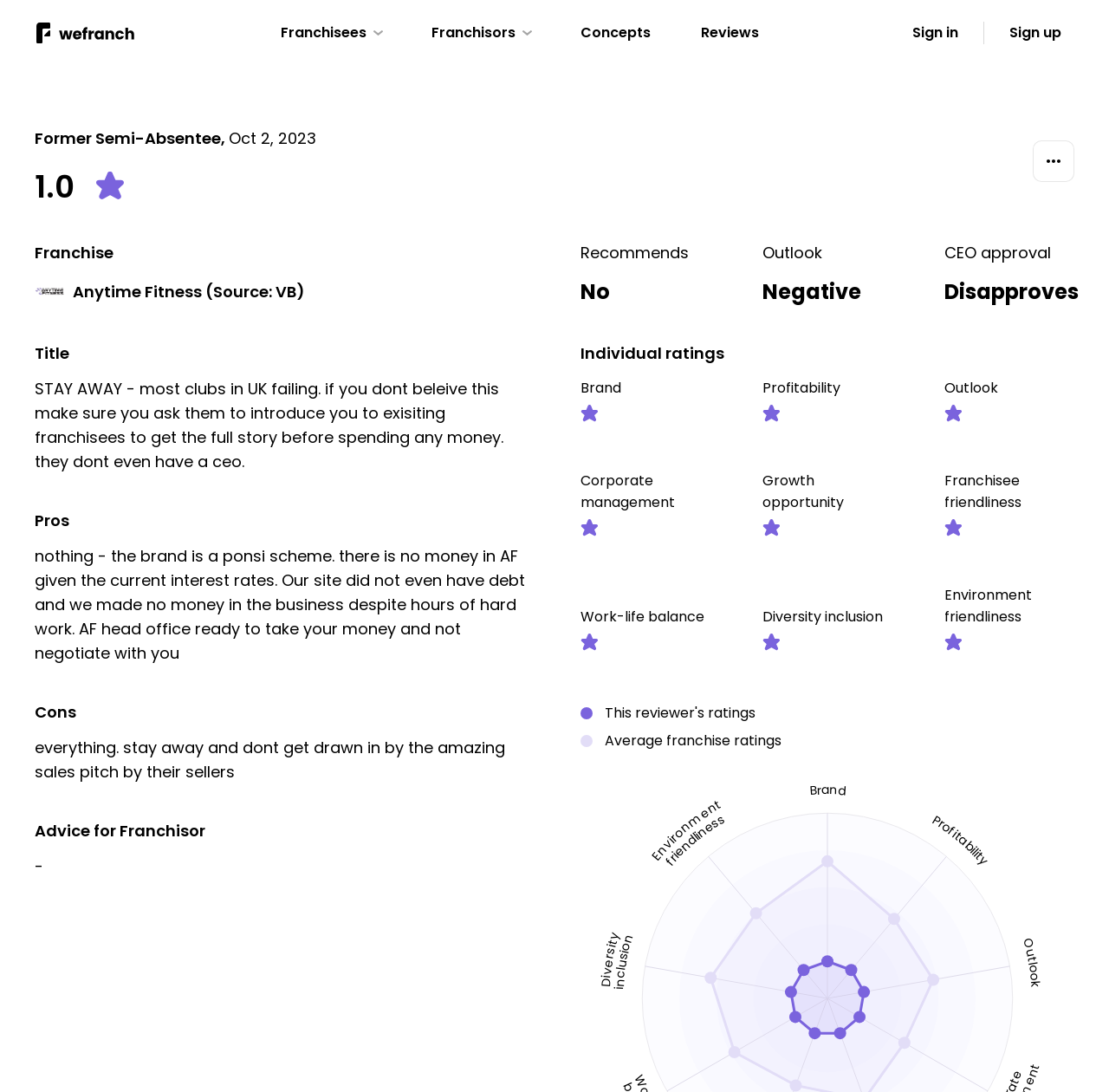What is the advice given to the franchisor?
Craft a detailed and extensive response to the question.

The advice given to the franchisor can be found in the section 'Advice for Franchisor' which is located at the bottom of the webpage. The text '-' is displayed, indicating that no specific advice is given.